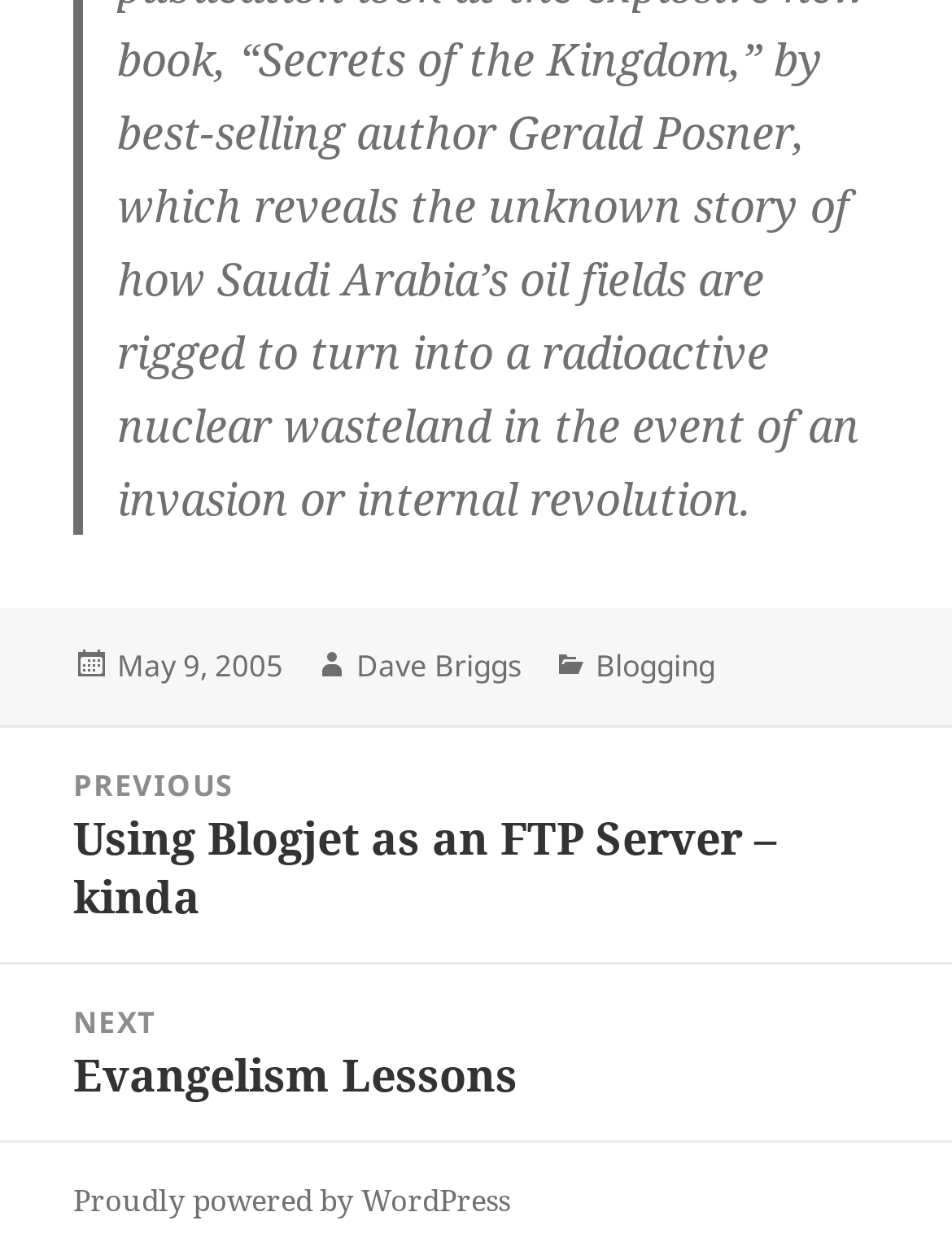Extract the bounding box for the UI element that matches this description: "Proudly powered by WordPress".

[0.077, 0.936, 0.536, 0.97]